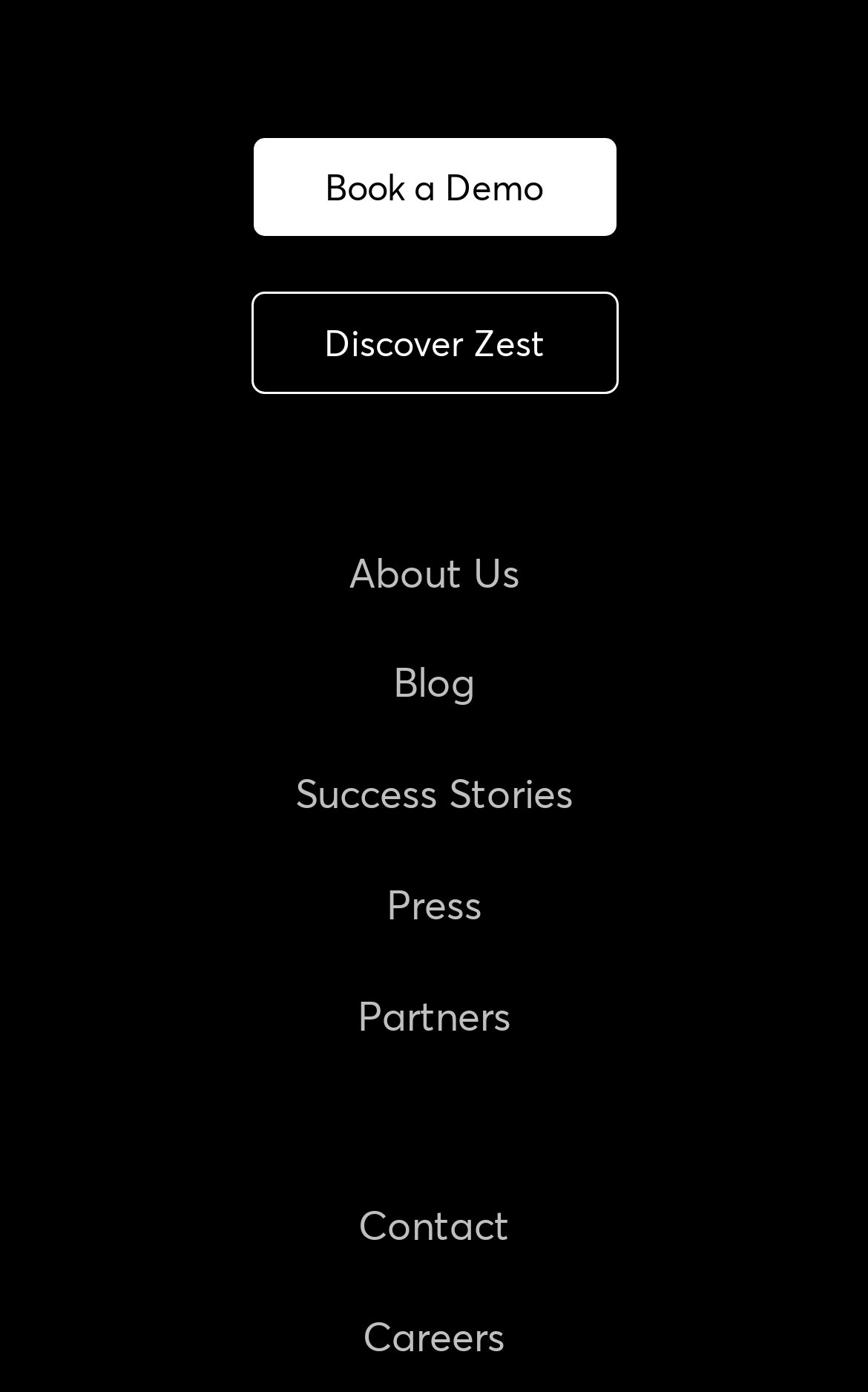How many links are there in the middle section of the webpage?
Please look at the screenshot and answer using one word or phrase.

4